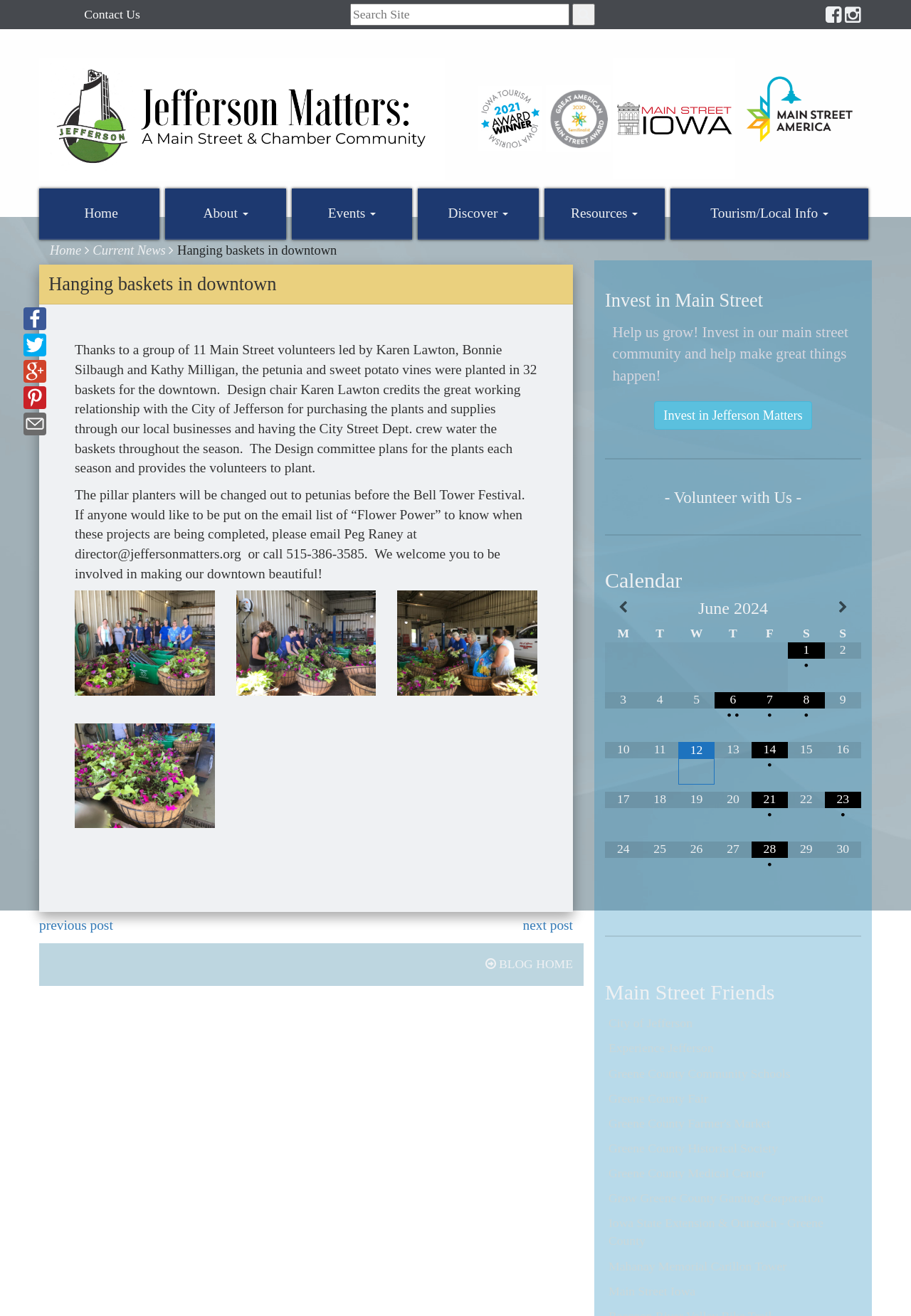Please determine the bounding box coordinates of the element's region to click for the following instruction: "Share on Facebook".

[0.026, 0.237, 0.051, 0.248]